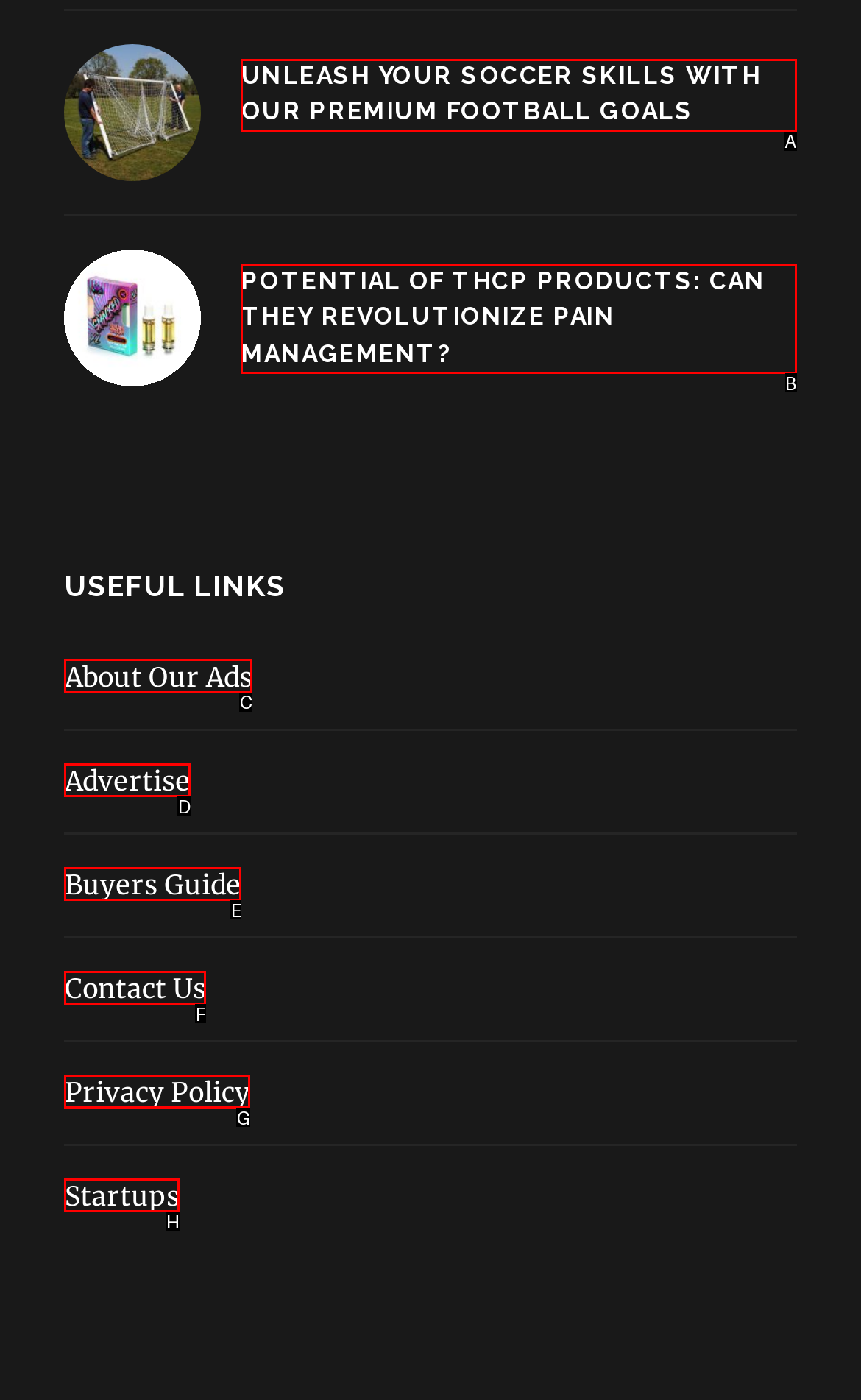Determine which option should be clicked to carry out this task: Learn about our ads
State the letter of the correct choice from the provided options.

C